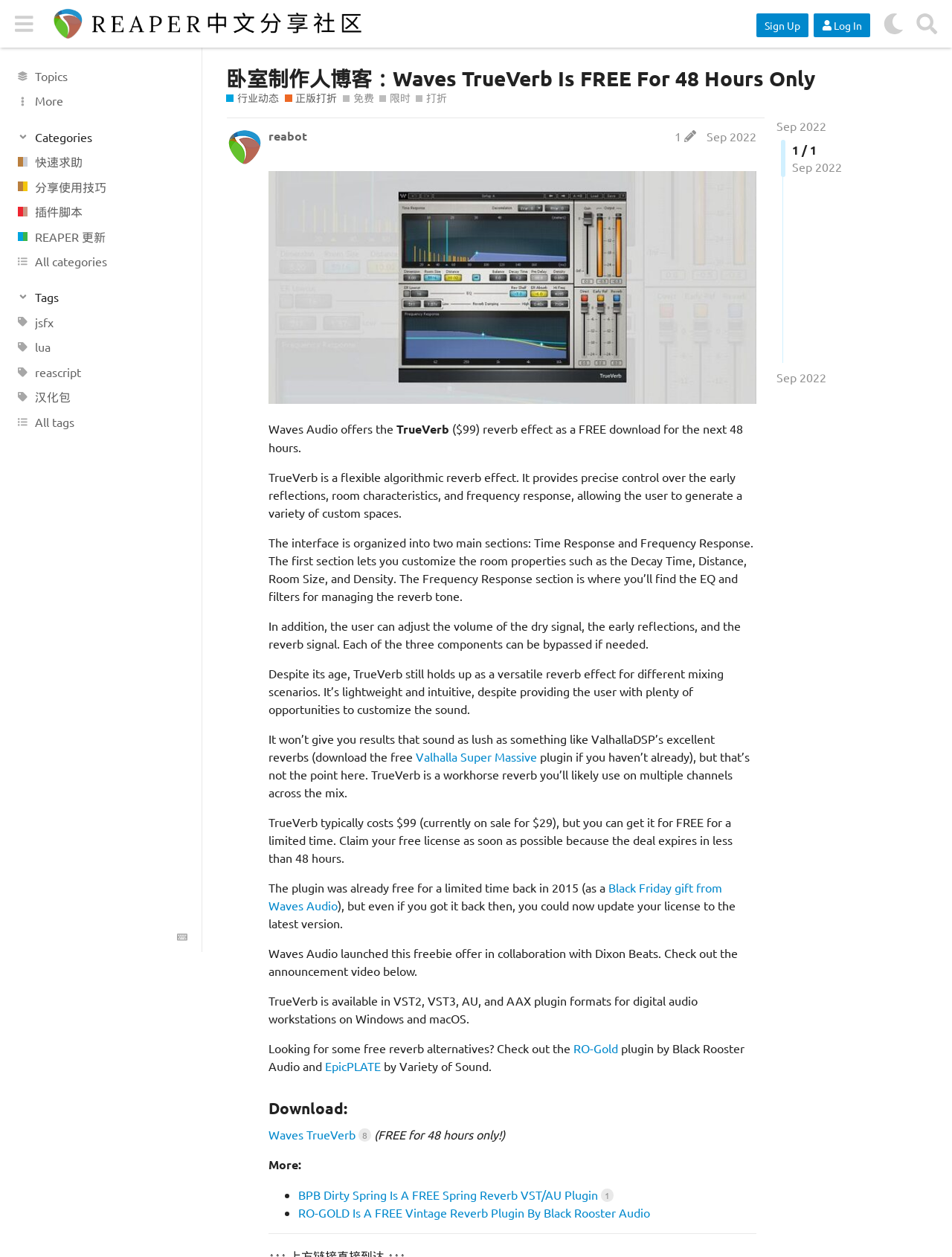What is the collaboration partner of Waves Audio for this freebie offer?
Can you provide a detailed and comprehensive answer to the question?

Waves Audio launched this freebie offer in collaboration with Dixon Beats, as mentioned in the text.